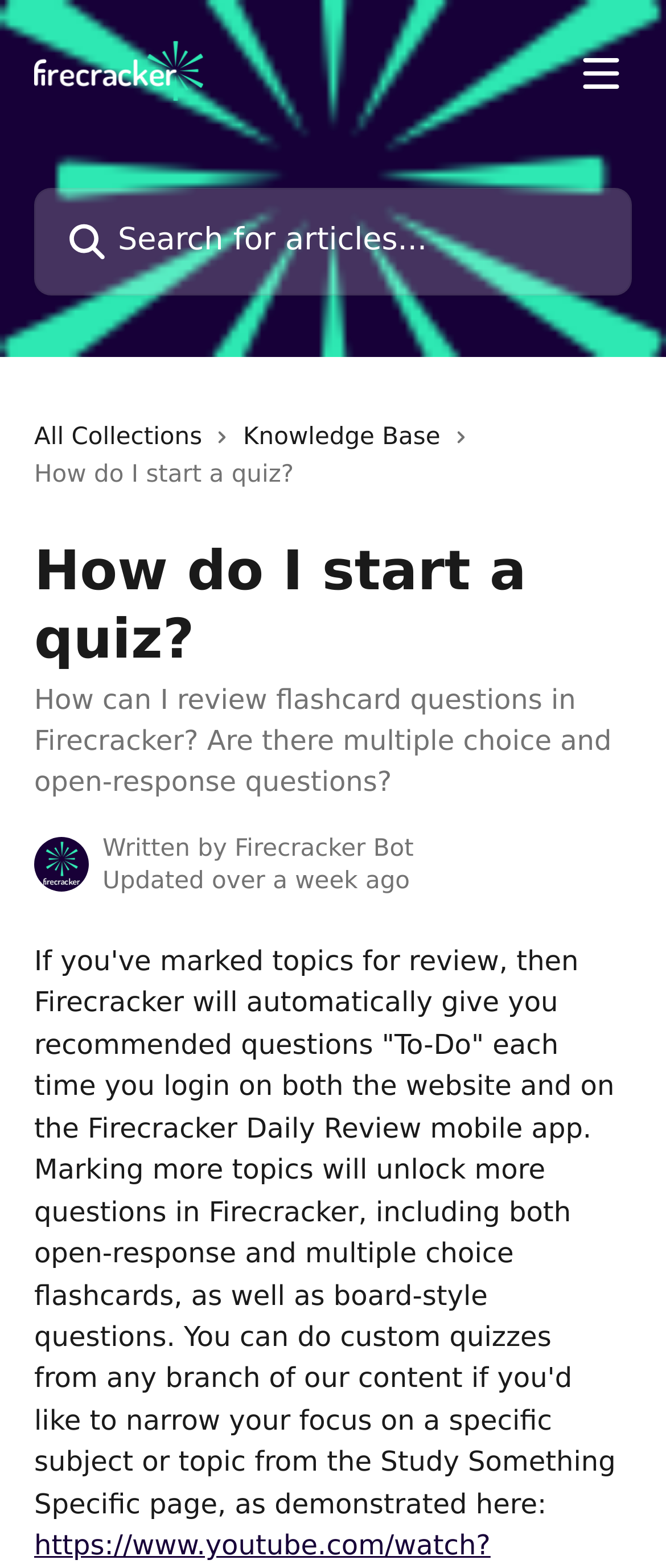Answer the question below using just one word or a short phrase: 
What is the function of the button in the top-right corner?

Open menu